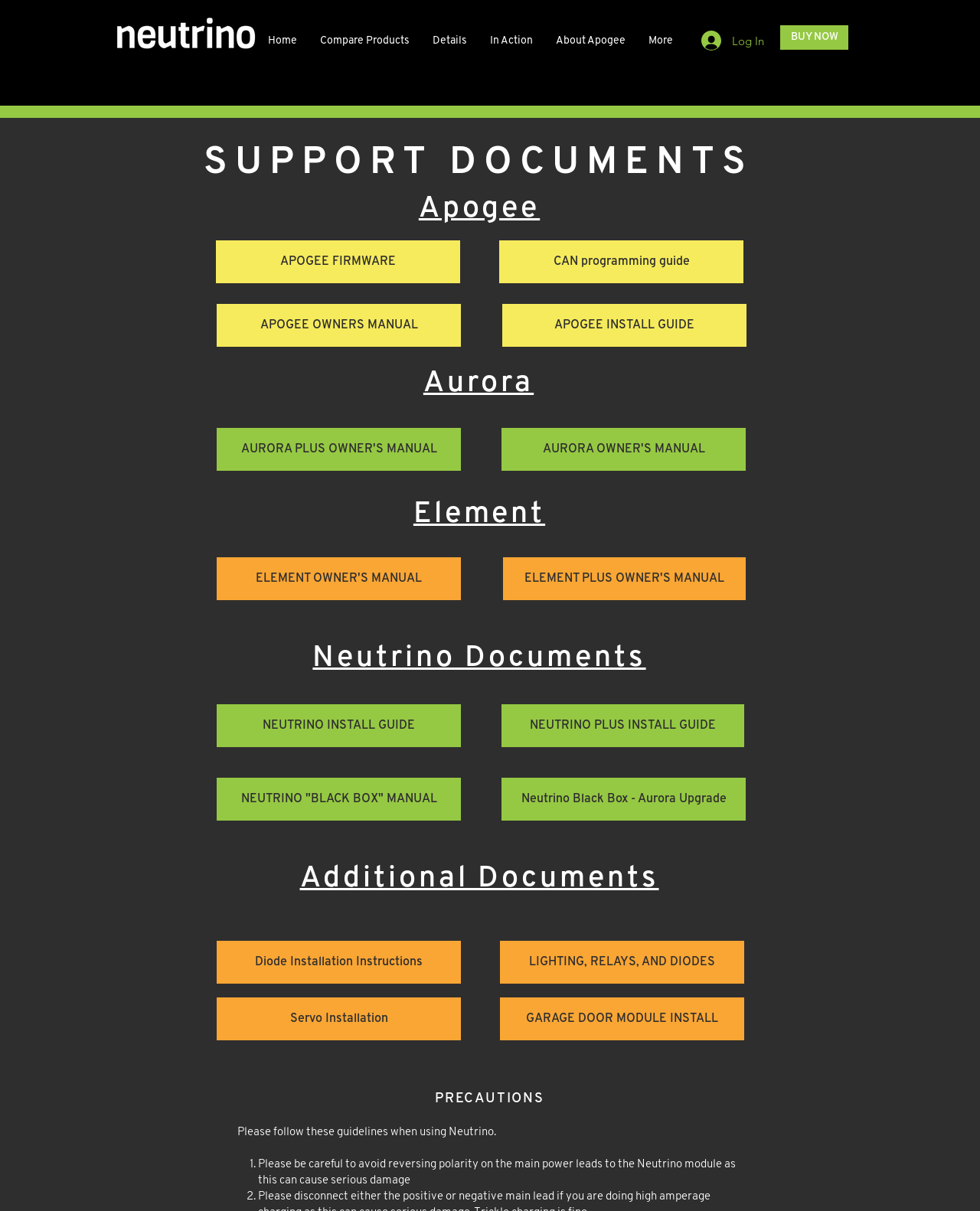Please identify the bounding box coordinates of the region to click in order to complete the task: "Click on the 'Log In' button". The coordinates must be four float numbers between 0 and 1, specified as [left, top, right, bottom].

[0.705, 0.021, 0.76, 0.046]